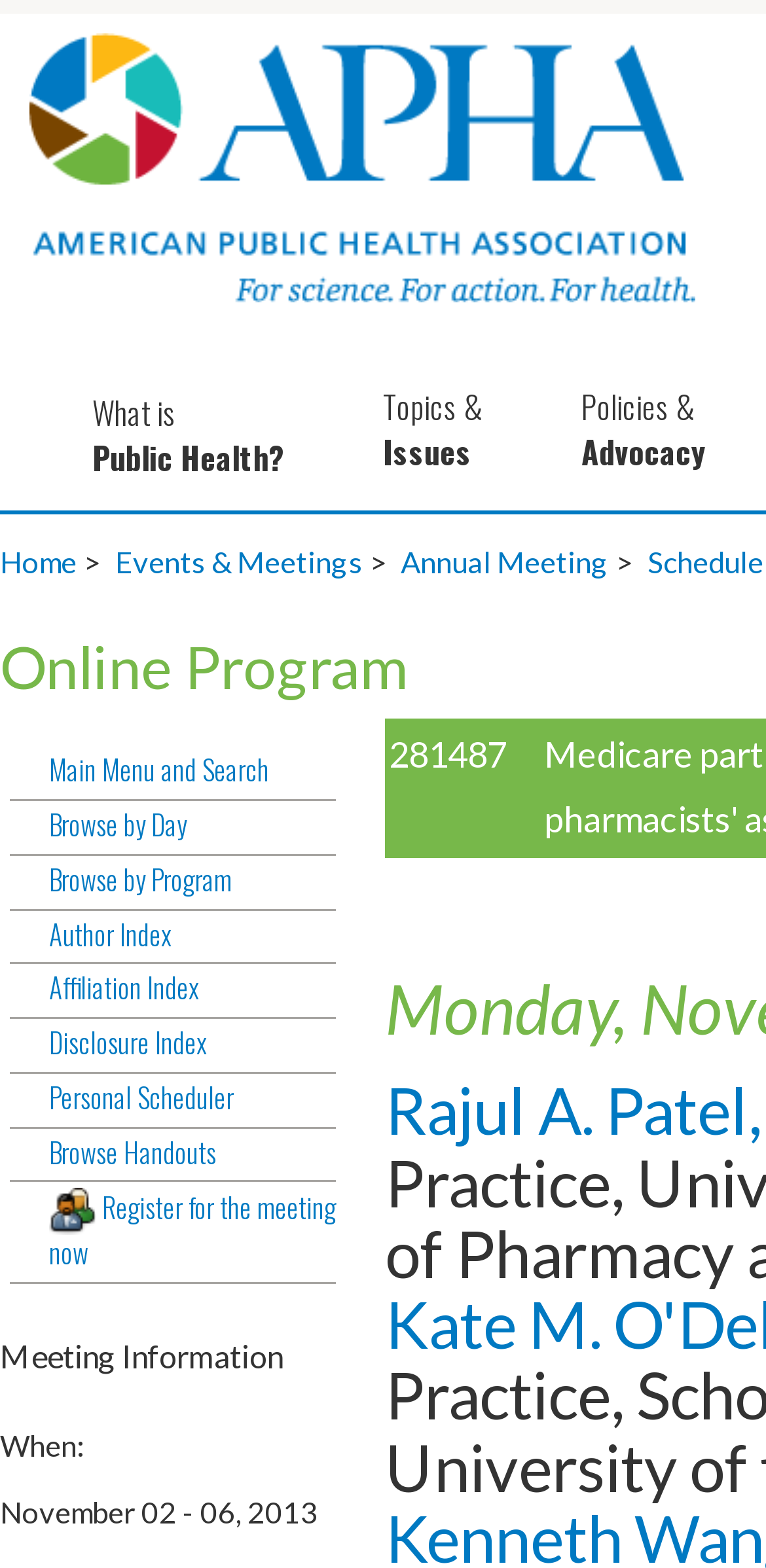Locate the UI element described by Register for the meeting now in the provided webpage screenshot. Return the bounding box coordinates in the format (top-left x, top-left y, bottom-right x, bottom-right y), ensuring all values are between 0 and 1.

[0.013, 0.758, 0.438, 0.819]